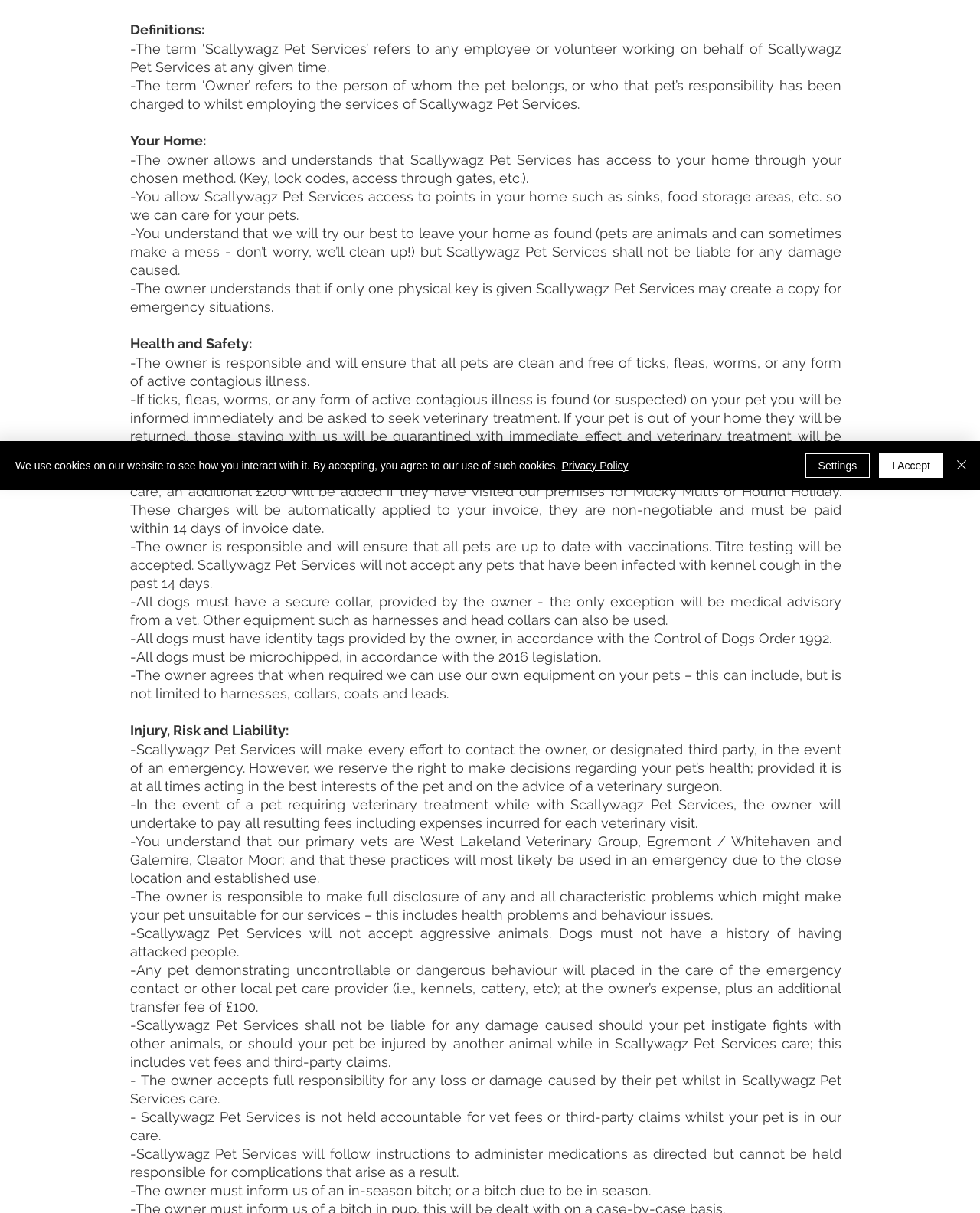Extract the bounding box coordinates for the UI element described as: "Veterans Resources".

None